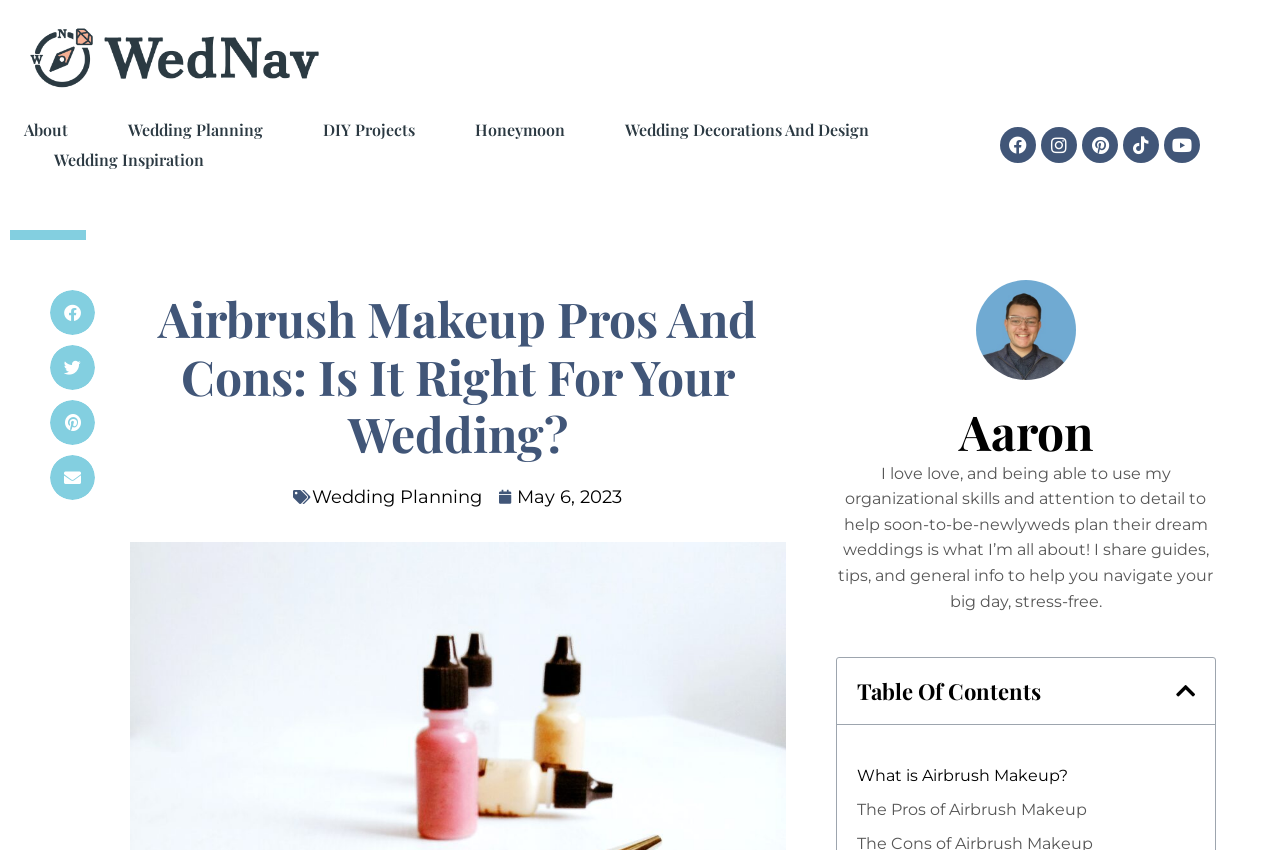Determine the bounding box coordinates of the clickable element to achieve the following action: 'Read the 'Table Of Contents''. Provide the coordinates as four float values between 0 and 1, formatted as [left, top, right, bottom].

[0.67, 0.798, 0.919, 0.829]